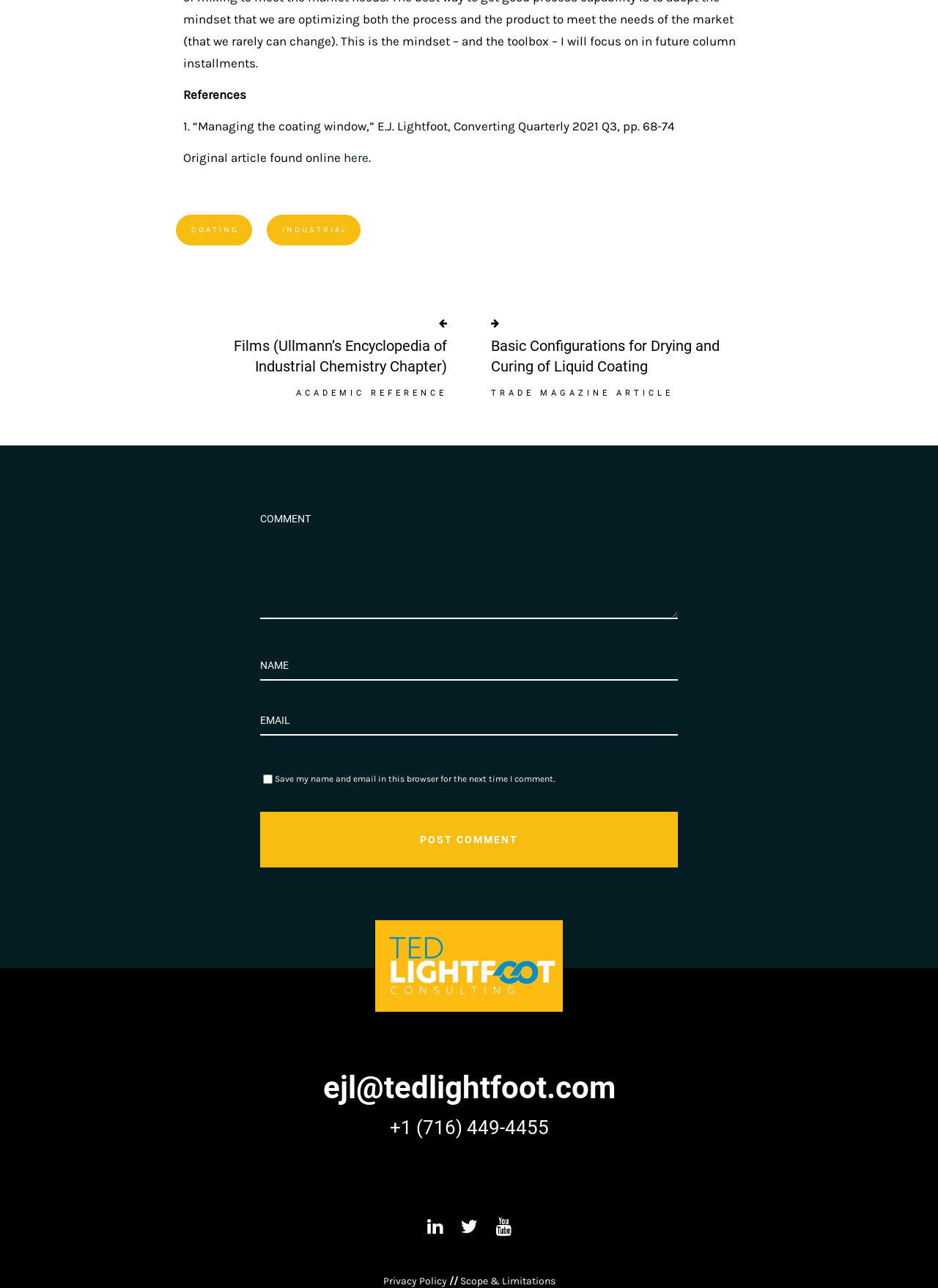How many textboxes are there for commenting?
Please provide a single word or phrase as your answer based on the image.

3